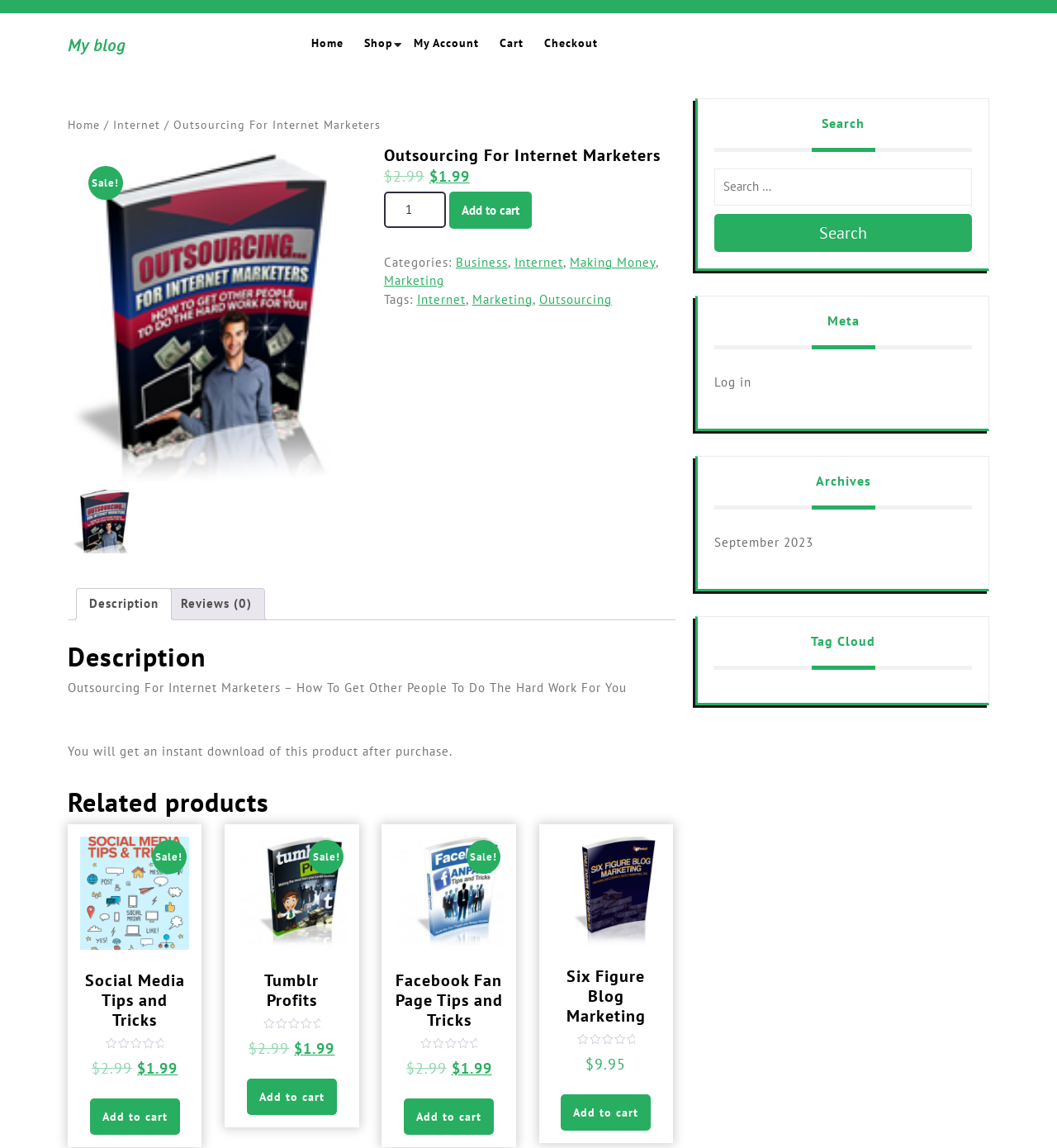Generate a thorough description of the webpage.

This webpage is a blog focused on outsourcing for internet marketers. At the top, there is a heading "My blog" and a navigation menu with links to "Home", "Shop", "My Account", "Cart", and "Checkout". Below the navigation menu, there is a breadcrumb navigation with links to "Home" and "Internet" followed by the current page title "Outsourcing For Internet Marketers".

On the left side of the page, there is a prominent section with a heading "Outsourcing For Internet Marketers" and an image. Below the image, there is a spin button to select the product quantity and an "Add to cart" button. The section also includes categories and tags related to the product.

Below the product section, there is a tab list with two tabs: "Description" and "Reviews (0)". The "Description" tab is selected by default and displays a heading "Description" followed by a text describing the product "Outsourcing For Internet Marketers – How To Get Other People To Do The Hard Work For You". The text also mentions that the product will be available for instant download after purchase.

Further down the page, there is a section with a heading "Related products" that lists four products with their titles, prices, and "Add to cart" links. The products are "Social Media Tips and Tricks", "Tumblr Profits", "Facebook Fan Page Tips and Tricks", and "Six Figure Blog Marketing".

On the right side of the page, there is a sidebar with a search box, a "Log in" link, and links to archives and a tag cloud.